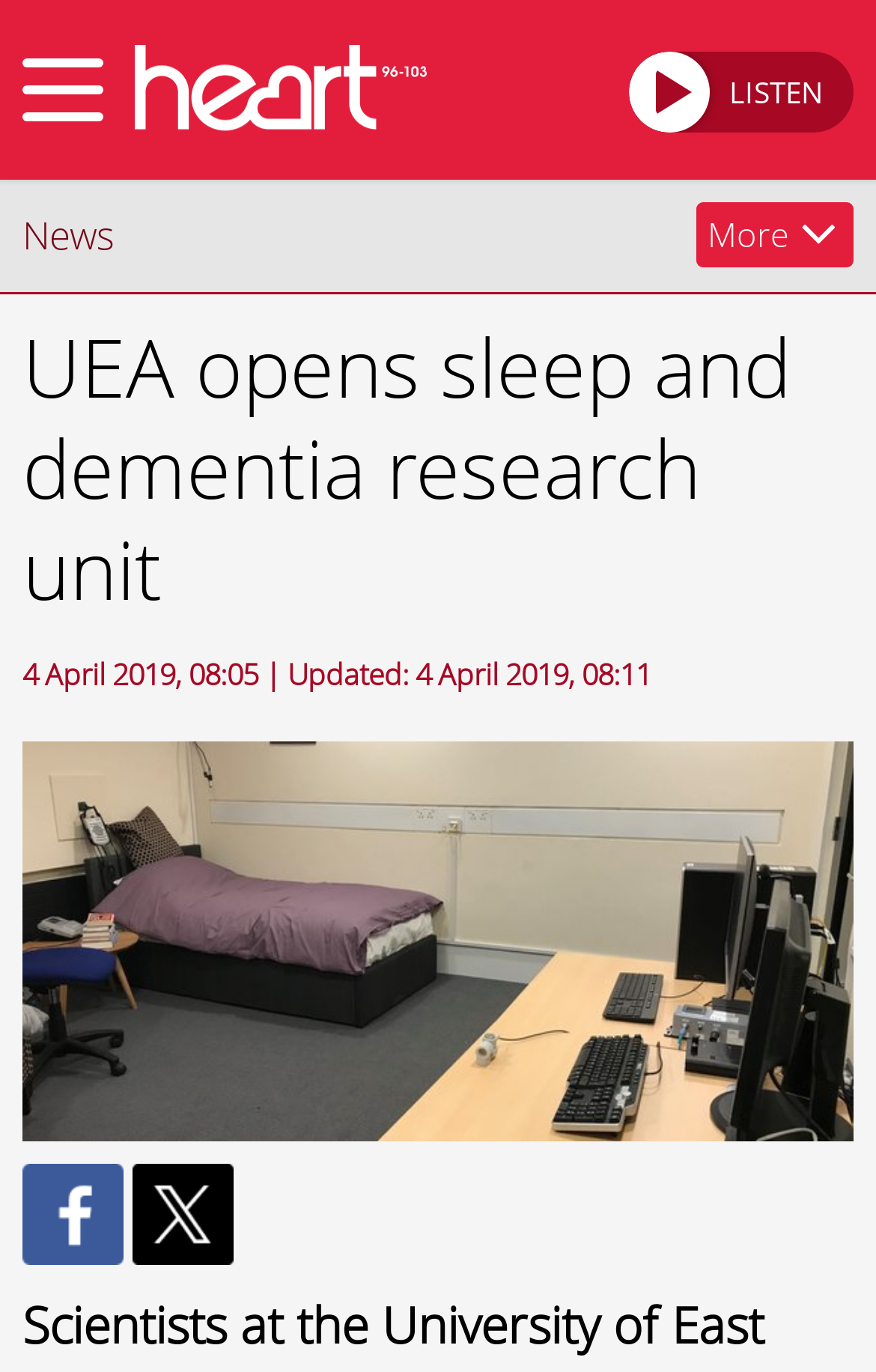What is the name of the radio station?
Look at the image and respond with a single word or a short phrase.

Heart East Anglia